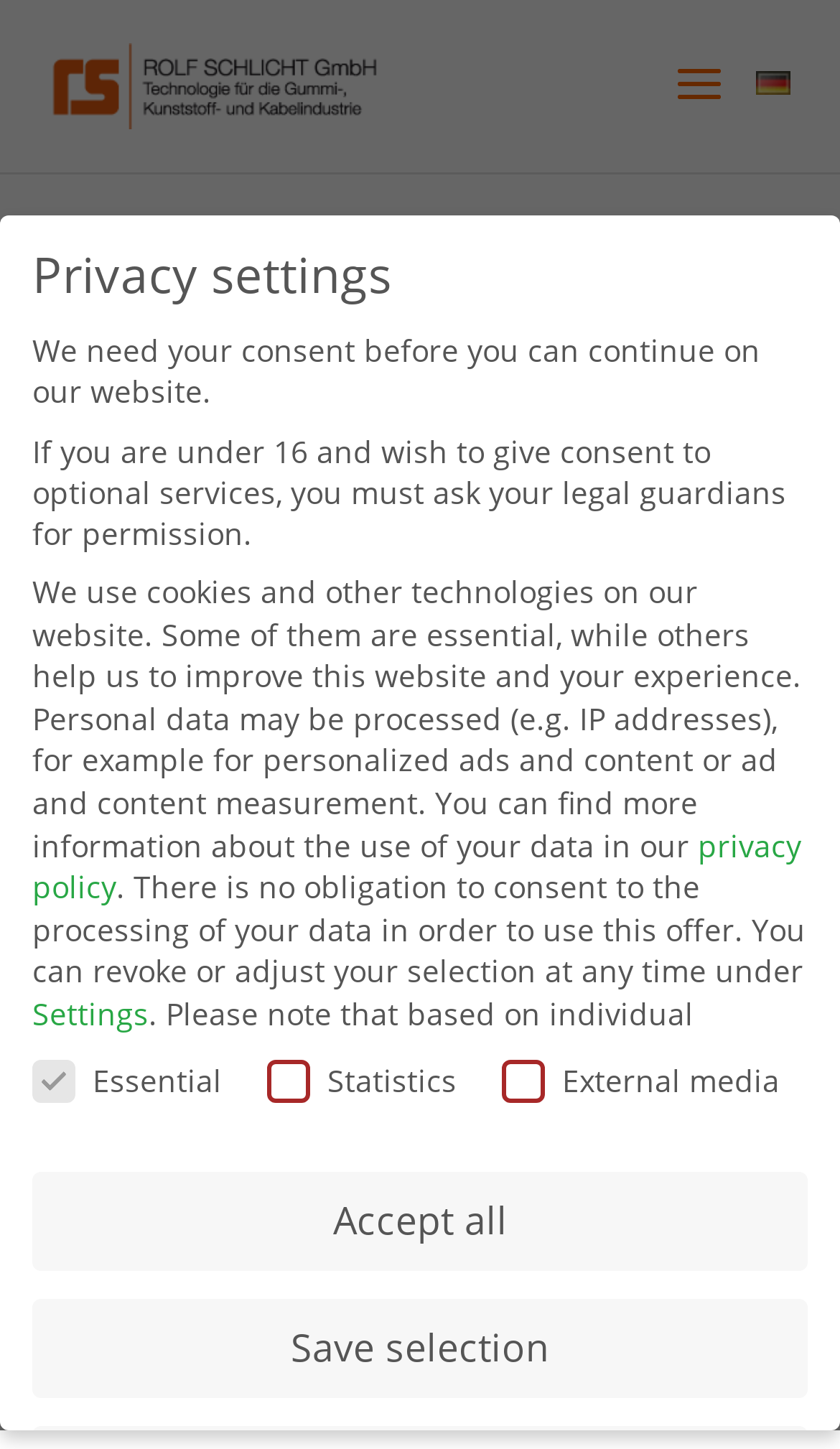Indicate the bounding box coordinates of the element that must be clicked to execute the instruction: "Click the Rolf Schlicht GmbH logo". The coordinates should be given as four float numbers between 0 and 1, i.e., [left, top, right, bottom].

[0.06, 0.029, 0.51, 0.09]